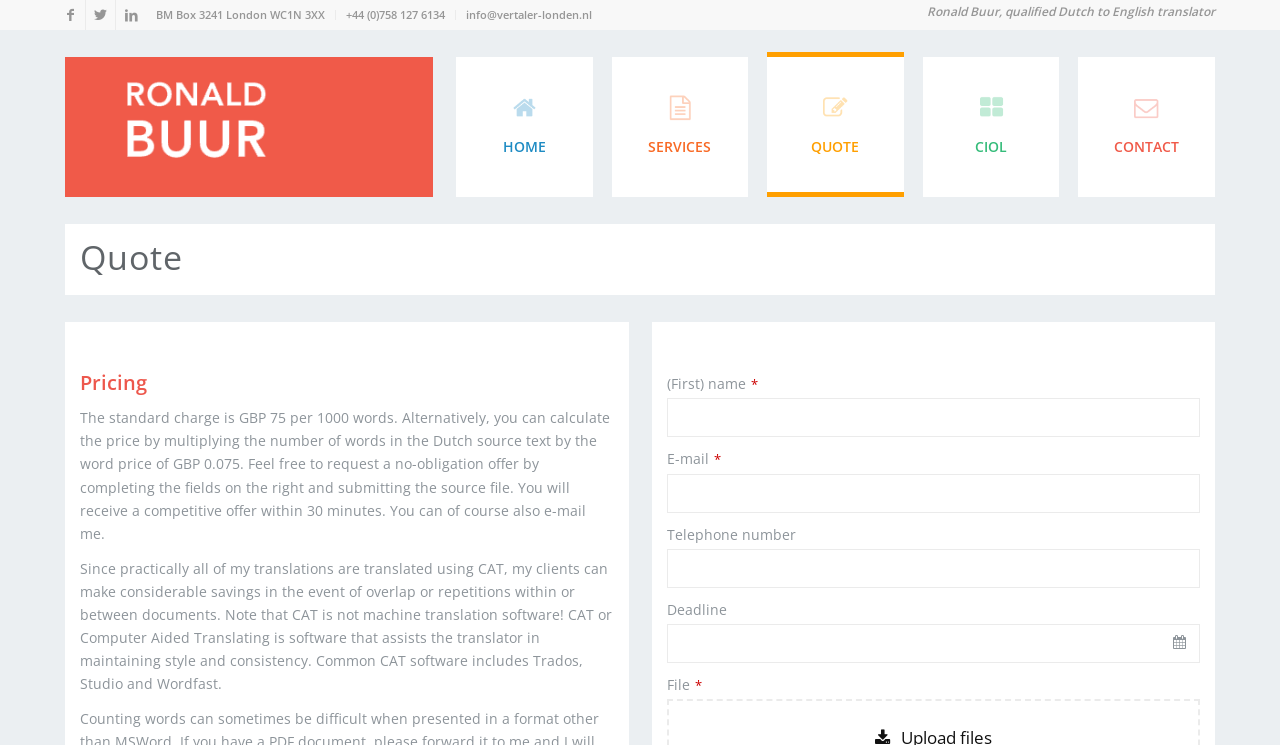Identify the bounding box coordinates of the HTML element based on this description: "alt="Vertaler Londen" title="RonaldBuur_logo"".

[0.051, 0.077, 0.338, 0.264]